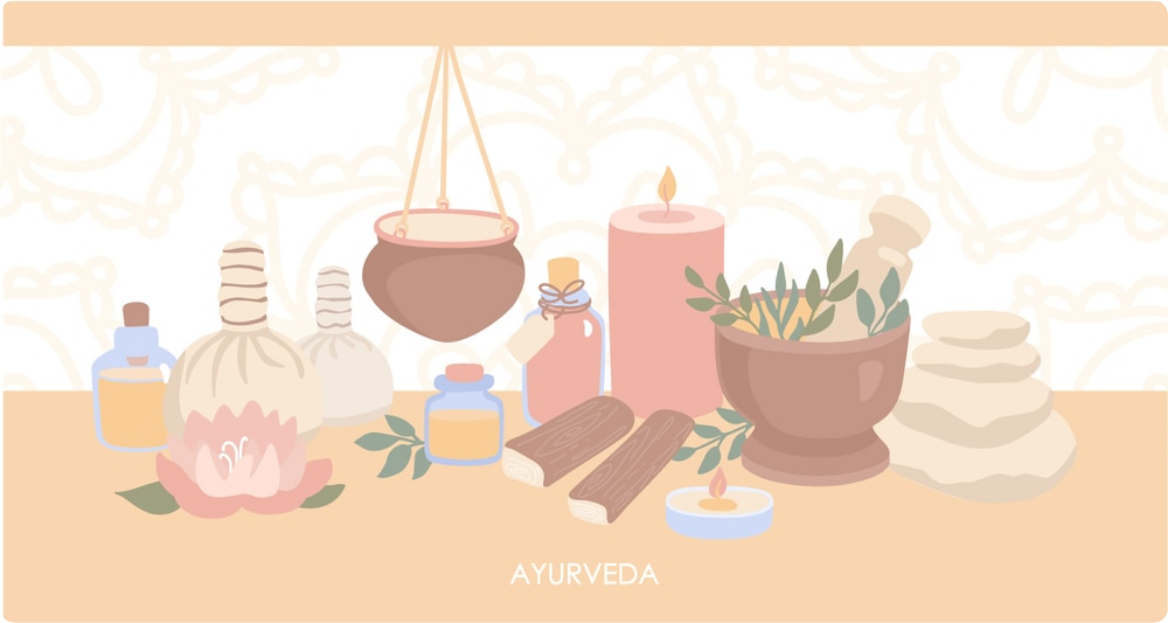What is the ambiance promoted by Ayurveda?
Based on the visual content, answer with a single word or a brief phrase.

Calm and relaxation